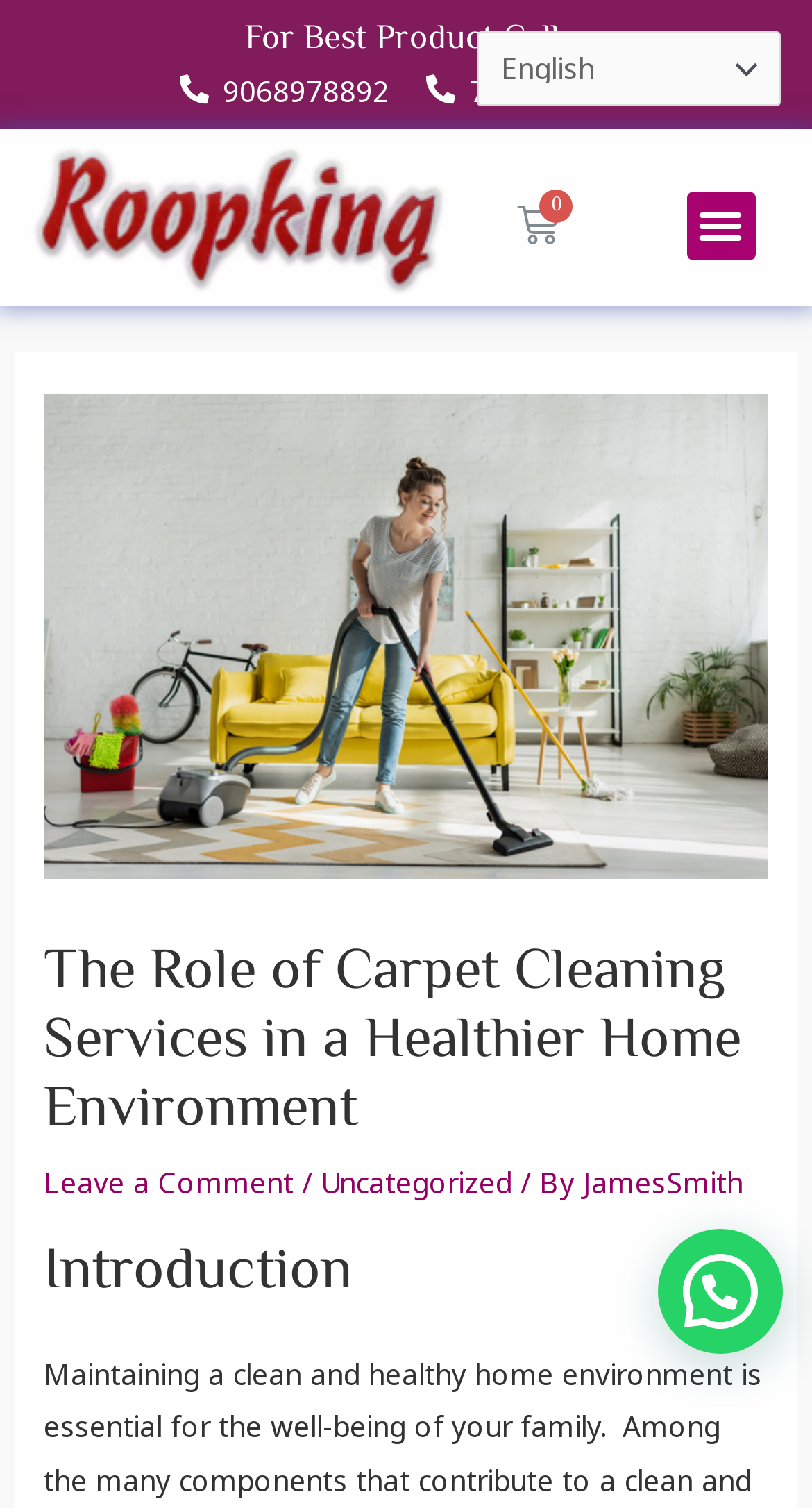Determine the bounding box coordinates (top-left x, top-left y, bottom-right x, bottom-right y) of the UI element described in the following text: Andrew Gearhart

None